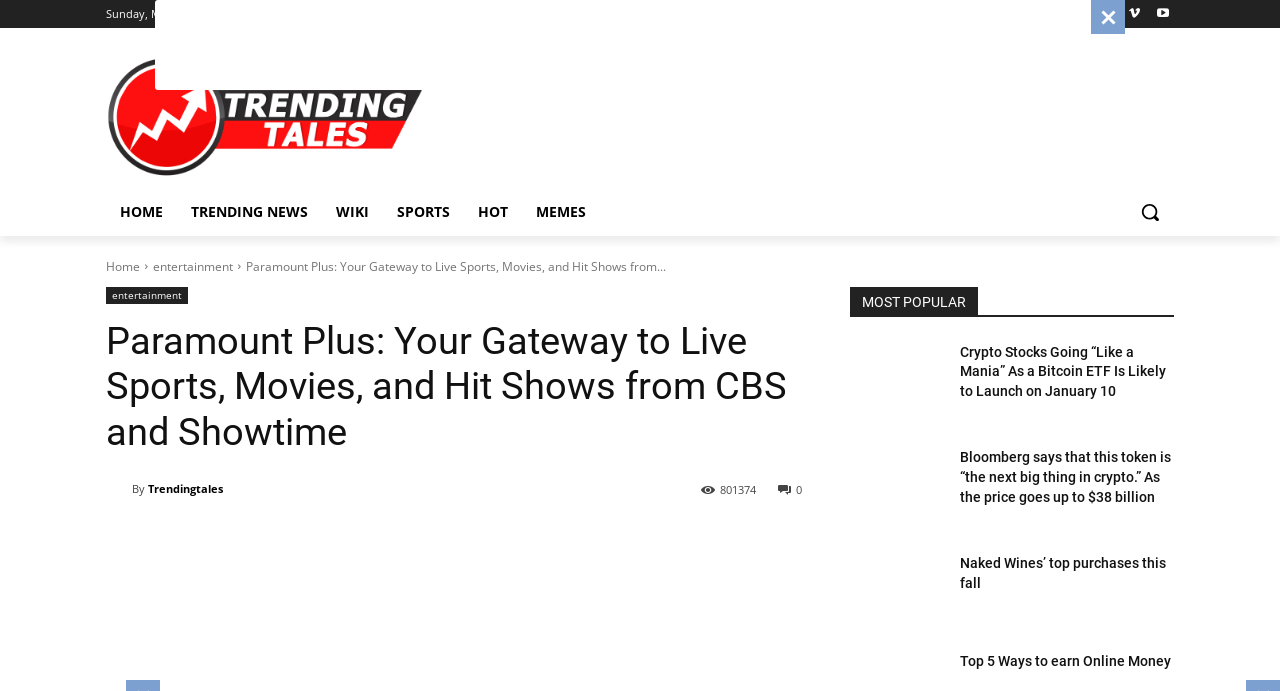Identify the bounding box coordinates of the clickable region required to complete the instruction: "Sign in or join Paramount Plus". The coordinates should be given as four float numbers within the range of 0 and 1, i.e., [left, top, right, bottom].

[0.198, 0.0, 0.248, 0.041]